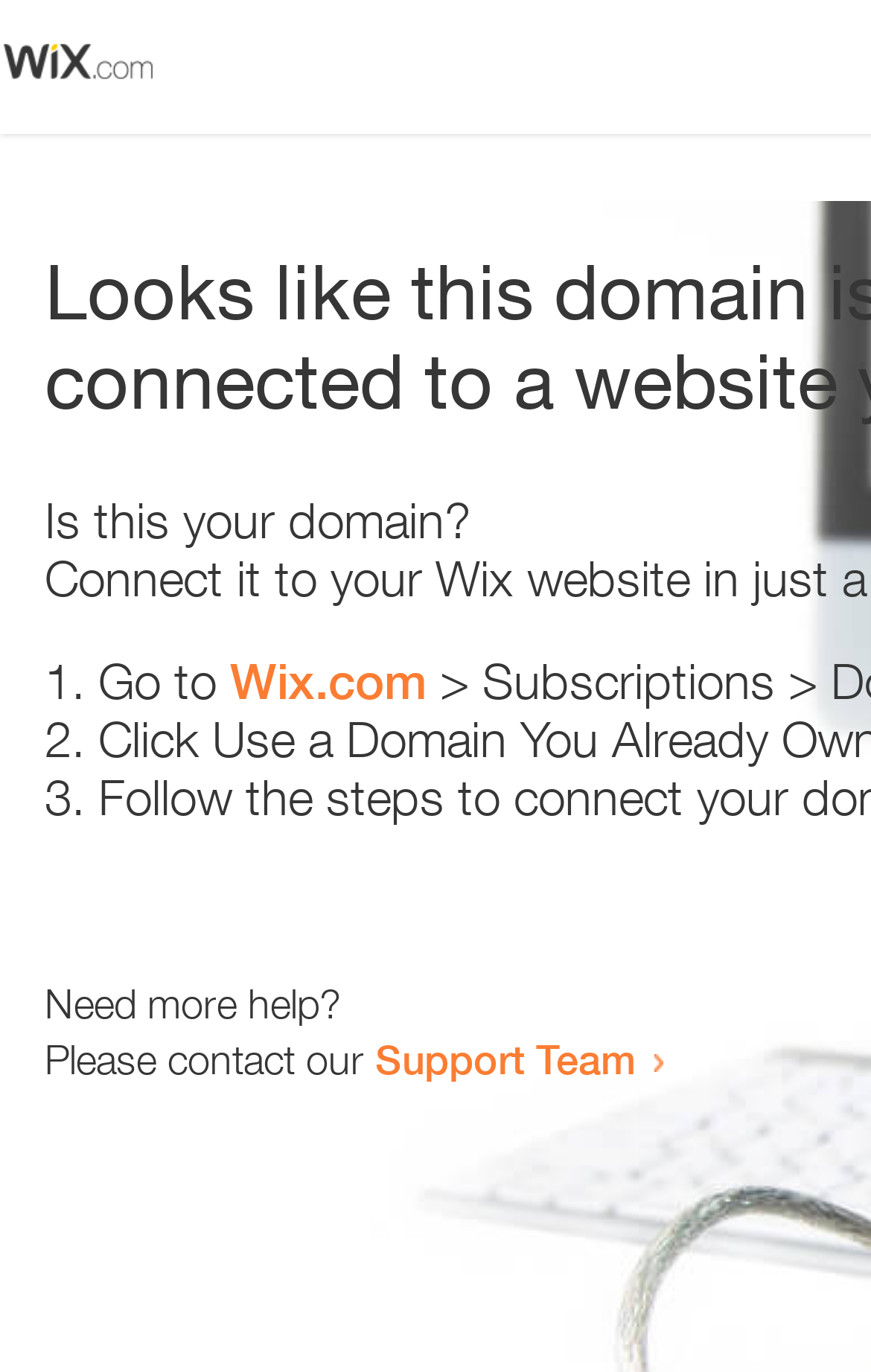Answer the question with a single word or phrase: 
What is the link text in the second list item?

Wix.com